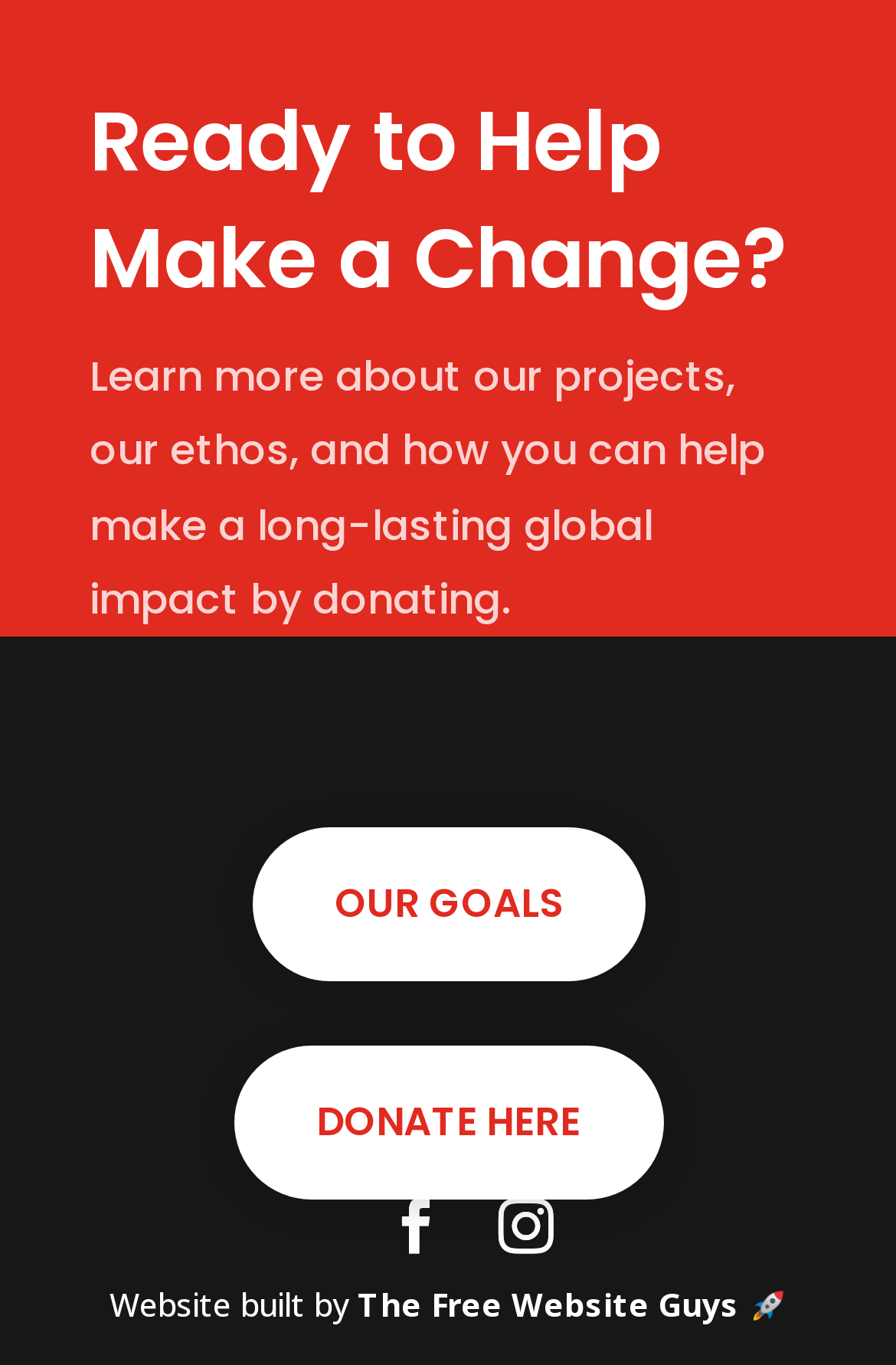From the screenshot, find the bounding box of the UI element matching this description: "Products". Supply the bounding box coordinates in the form [left, top, right, bottom], each a float between 0 and 1.

None